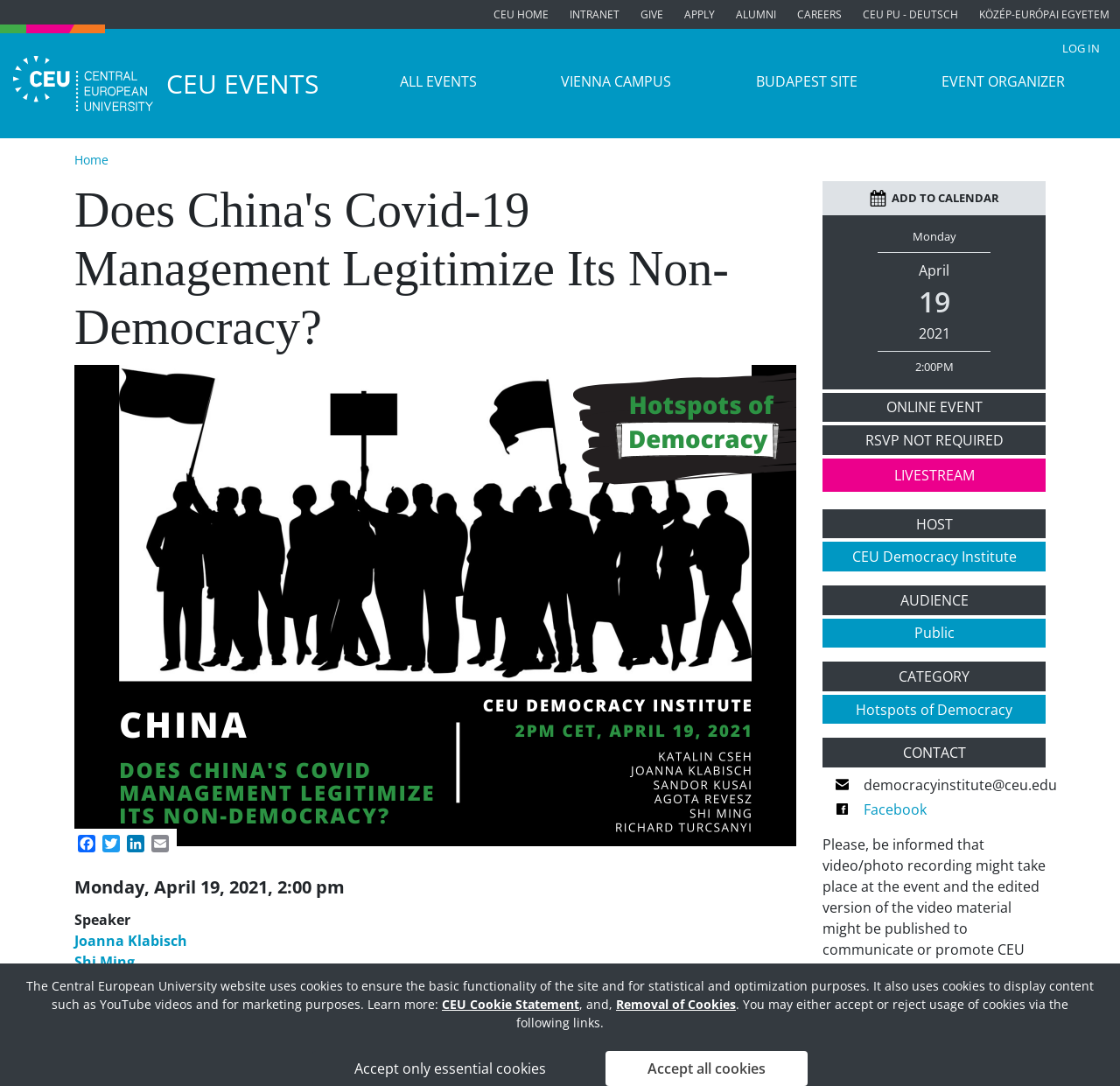Provide a brief response to the question below using one word or phrase:
Who is the moderator of the event?

Agota Revesz